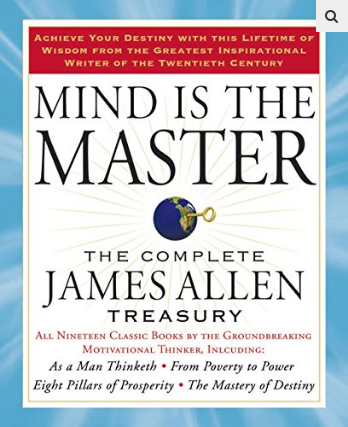Compose an extensive description of the image.

The image showcases the cover of "Mind Is the Master: The Complete James Allen Treasury," a compelling publication that offers a comprehensive collection of James Allen's motivational works. The vibrant design features a striking blue background with a globe and compass imagery, symbolizing guidance and the pursuit of destiny. The title is prominently displayed at the center in bold, capitalized letters, emphasizing its significance. Below the title, the subtitle highlights that it encompasses all nineteen classic books by Allen, a groundbreaking motivational thinker of the twentieth century. Notable works mentioned include “As a Man Thinketh,” “From Poverty to Power,” “Eight Pillars of Prosperity,” and “The Mastery of Destiny.” The cover promises to equip readers with timeless wisdom and inspiration from one of the leading voices in self-help literature.